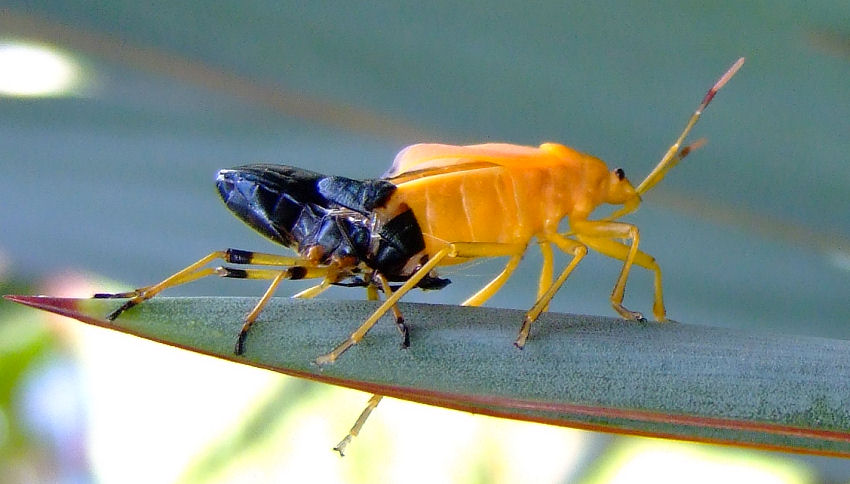Consider the image and give a detailed and elaborate answer to the question: 
What is the process depicted in the image?

The image captures a remarkable moment in the life cycle of the leafhopper, showcasing its skin-shedding process, which is a unique and fascinating aspect of its biology.